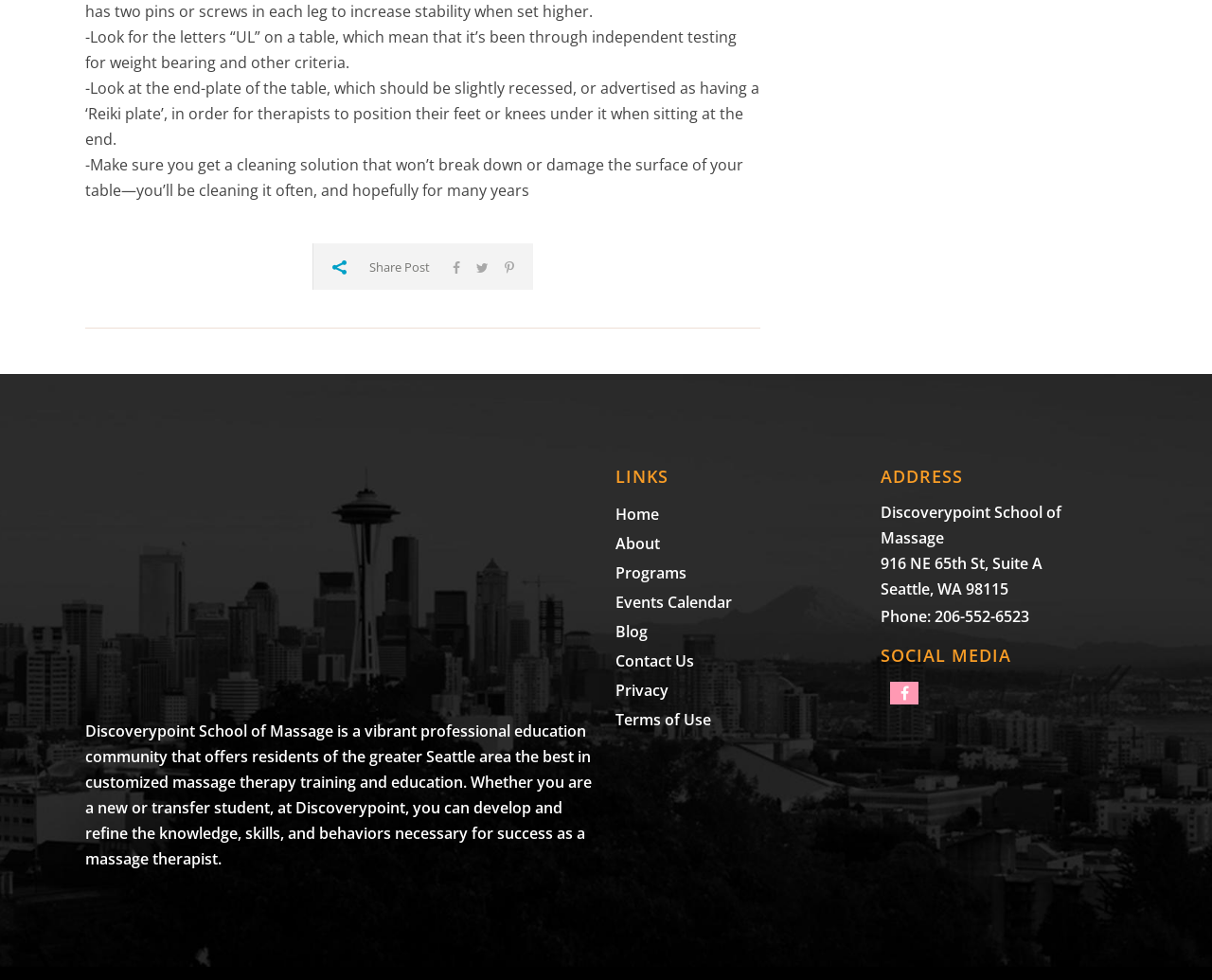How many social media links are there?
Please describe in detail the information shown in the image to answer the question.

There is only one social media link on the webpage, which is represented by the Facebook icon ''.